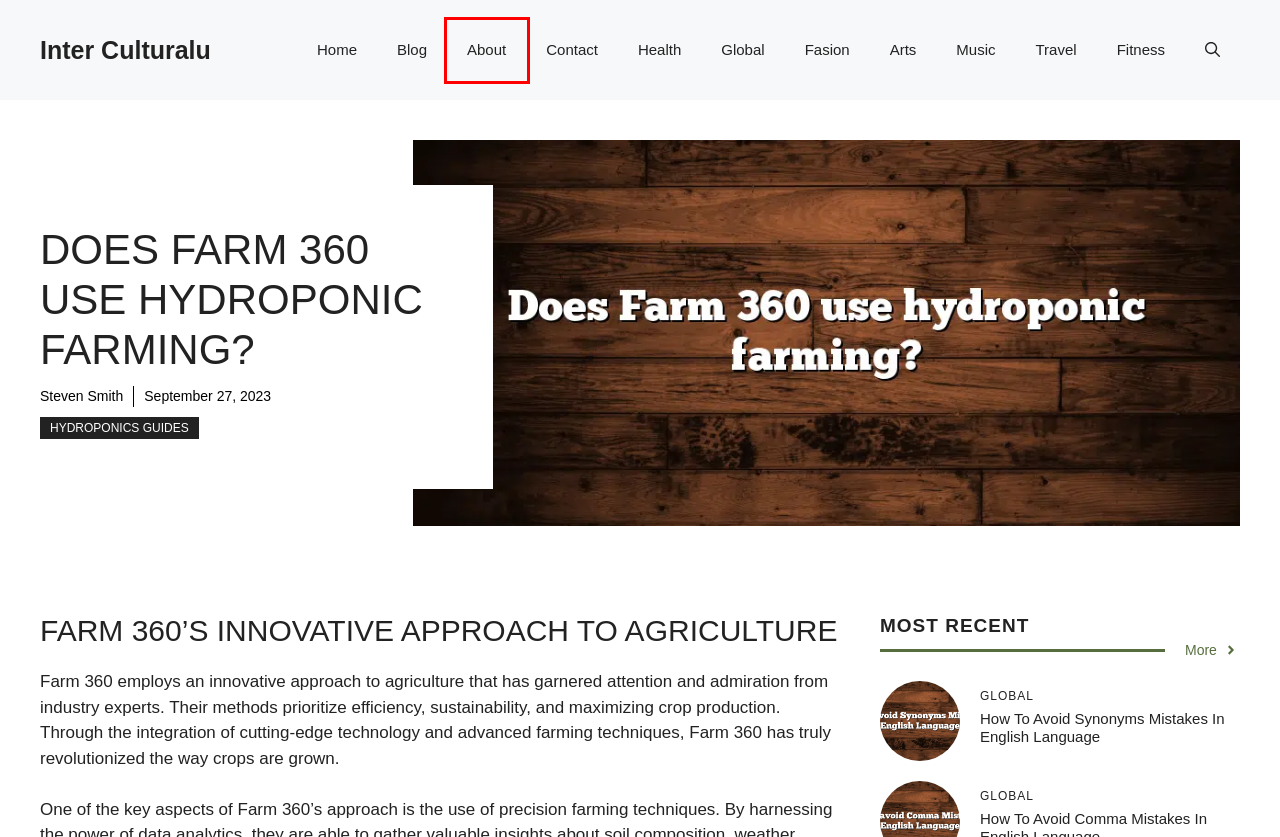You are provided with a screenshot of a webpage where a red rectangle bounding box surrounds an element. Choose the description that best matches the new webpage after clicking the element in the red bounding box. Here are the choices:
A. About - Inter Culturalu
B. Blog - Inter Culturalu
C. Hydroponics Guides Archives - Inter Culturalu
D. Fitness Archives - Inter Culturalu
E. Global Archives - Inter Culturalu
F. How to avoid Comma Mistakes in English Language - Inter Culturalu
G. Home - Inter Culturalu
H. Arts Archives - Inter Culturalu

A